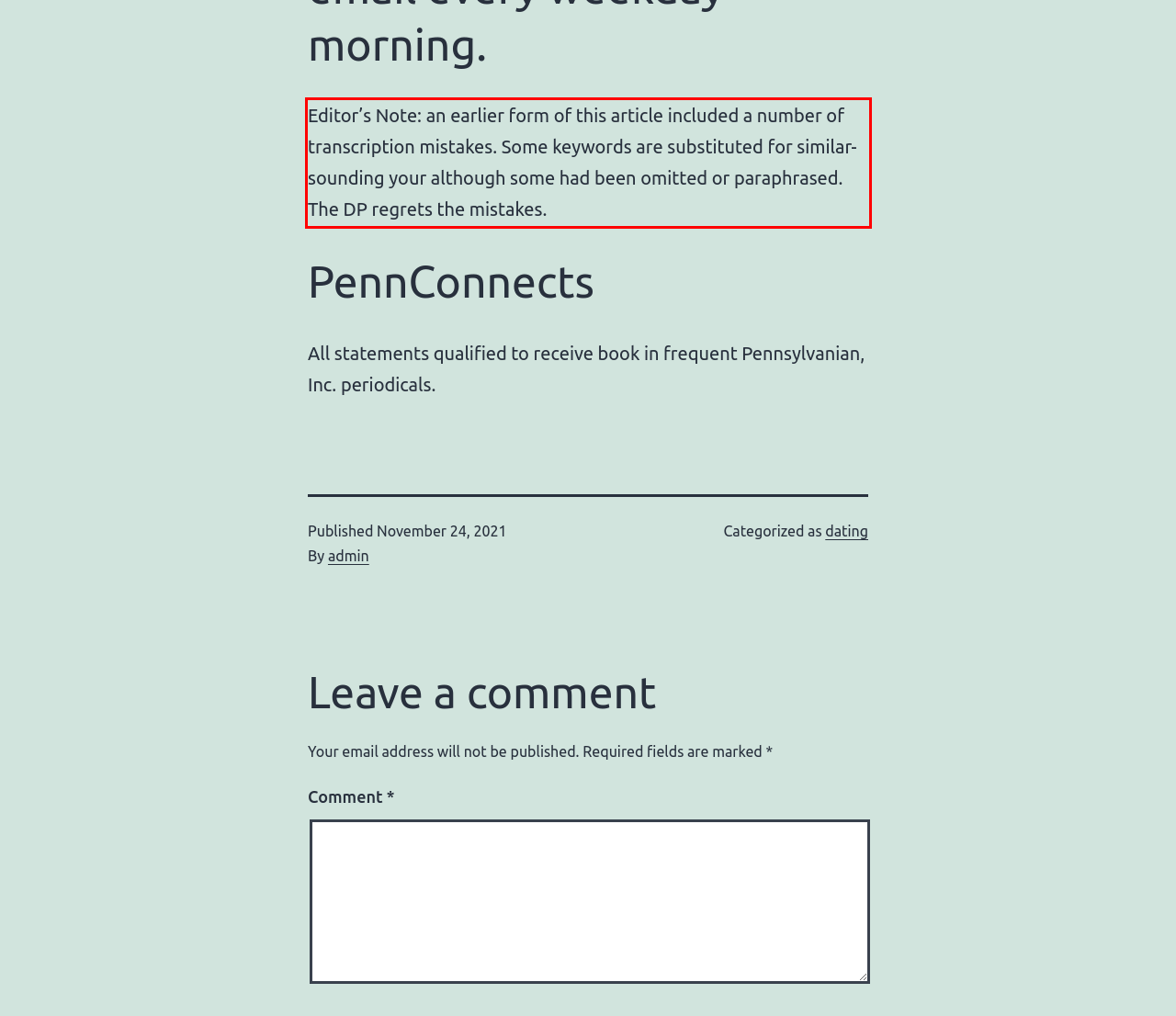The screenshot you have been given contains a UI element surrounded by a red rectangle. Use OCR to read and extract the text inside this red rectangle.

Editor’s Note: an earlier form of this article included a number of transcription mistakes. Some keywords are substituted for similar-sounding your although some had been omitted or paraphrased. The DP regrets the mistakes.